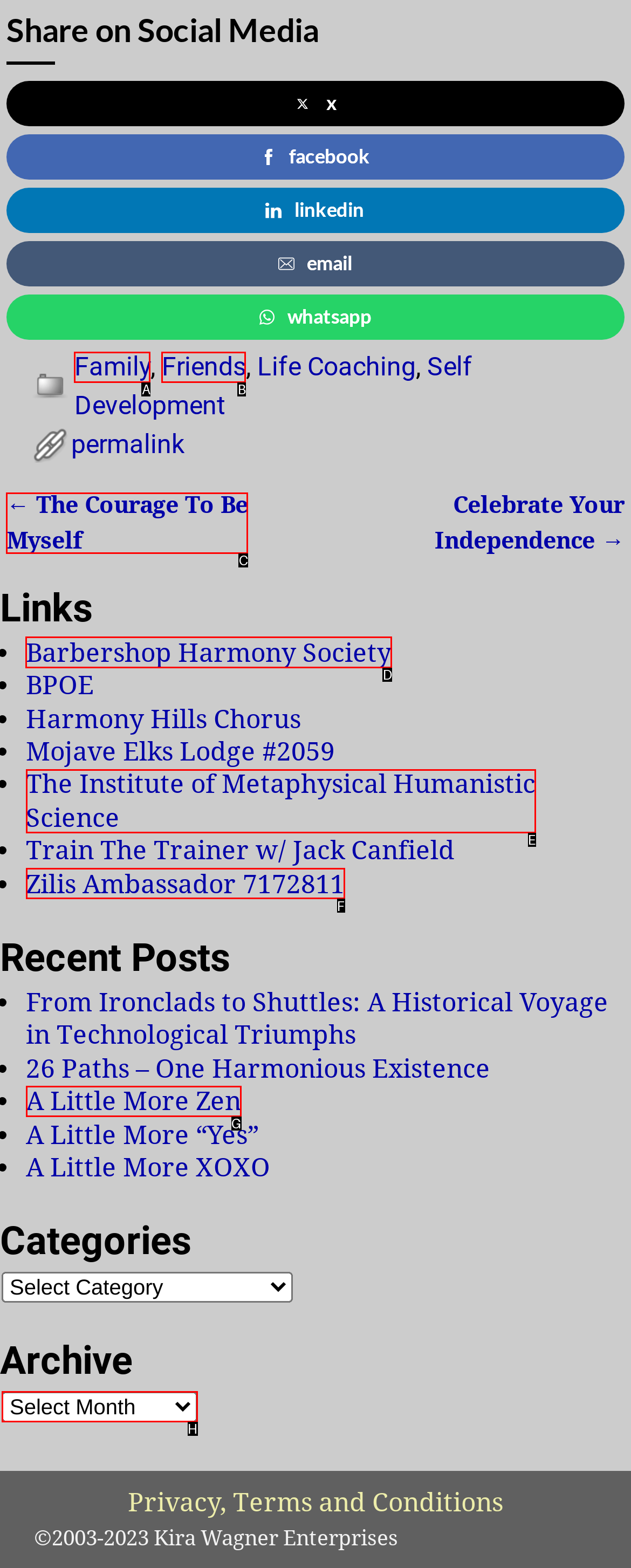Please indicate which option's letter corresponds to the task: Visit Barbershop Harmony Society by examining the highlighted elements in the screenshot.

D